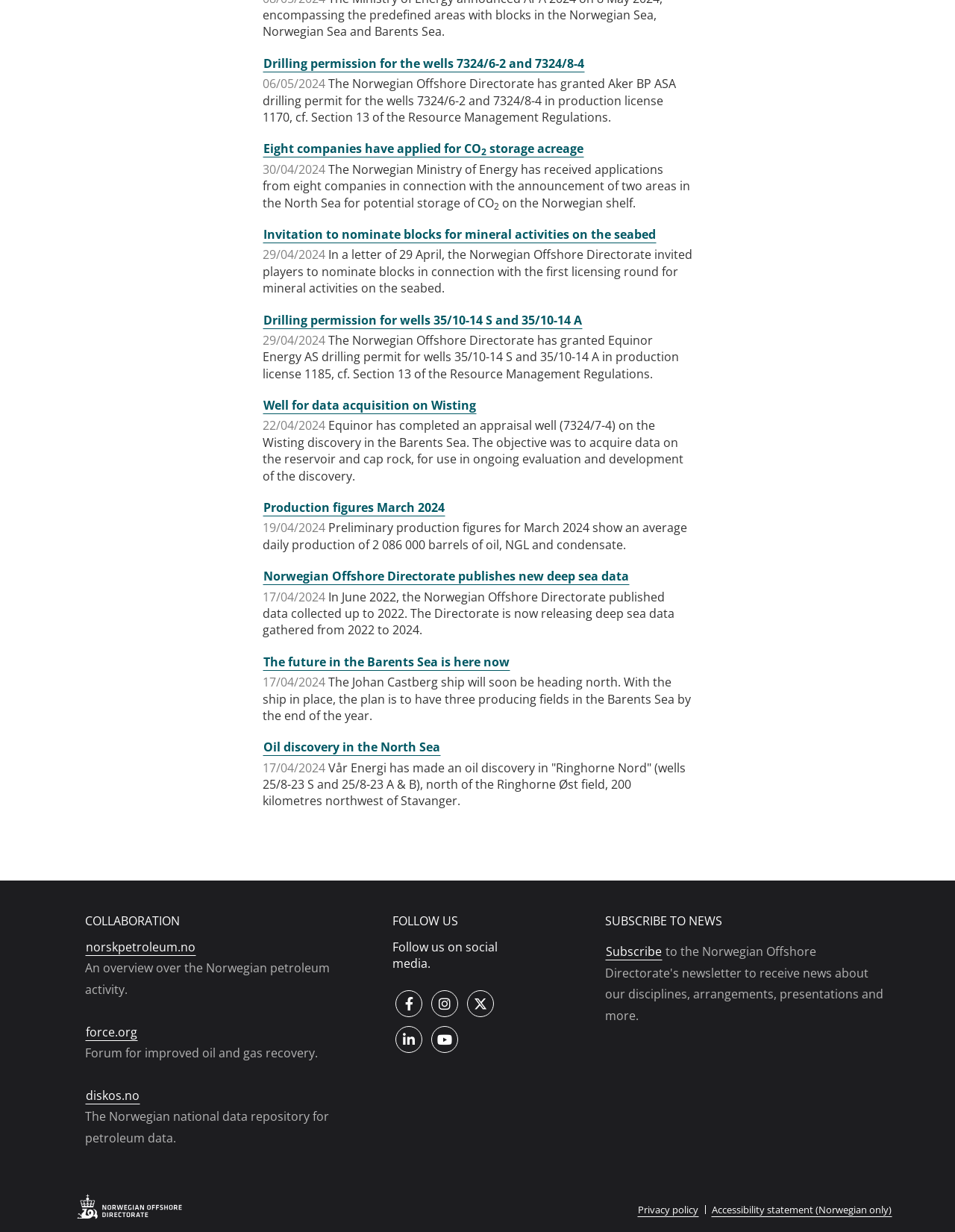Please determine the bounding box coordinates of the element's region to click in order to carry out the following instruction: "click the 'Read Users Manuals Before You Make a Purchase.' link". The coordinates should be four float numbers between 0 and 1, i.e., [left, top, right, bottom].

None